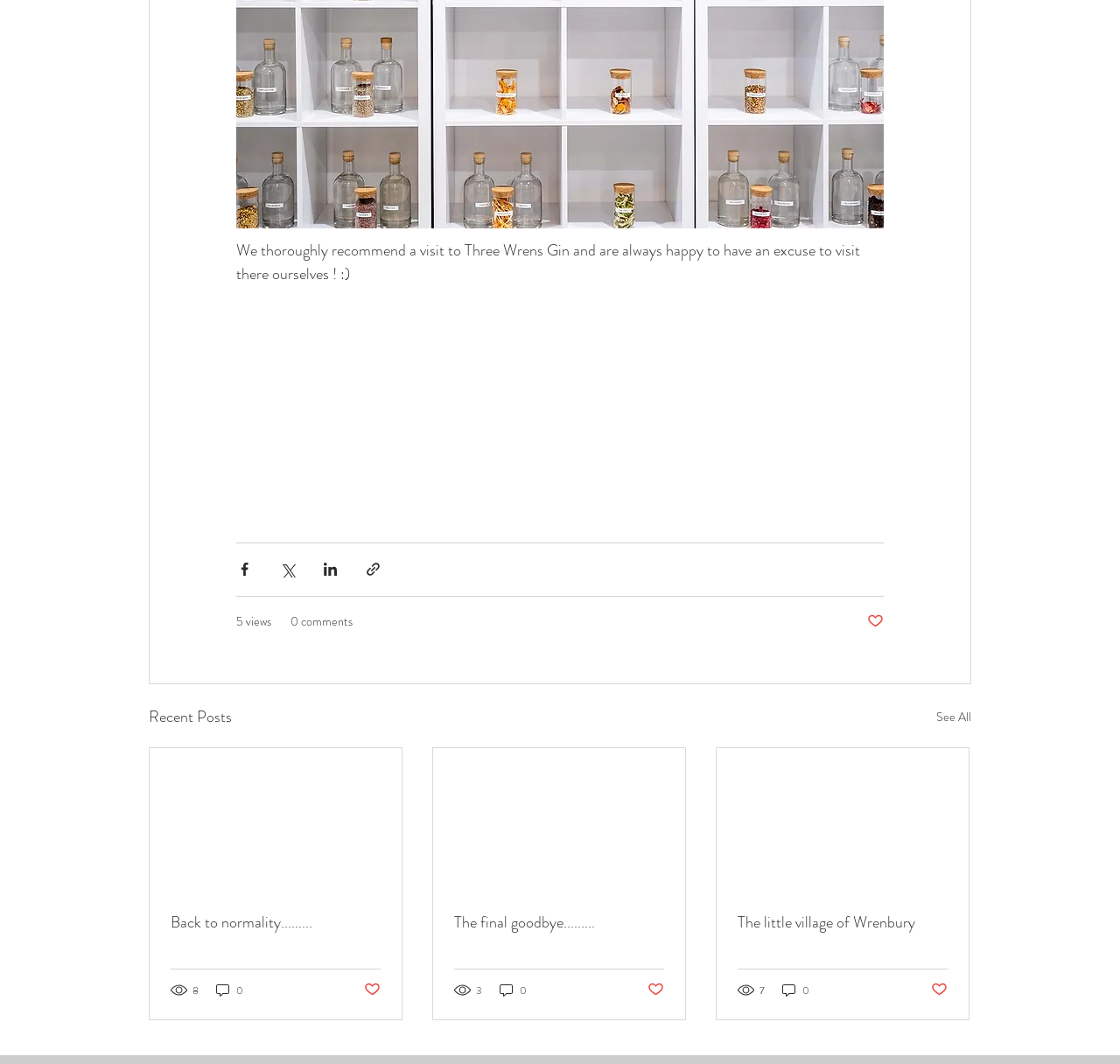Bounding box coordinates are specified in the format (top-left x, top-left y, bottom-right x, bottom-right y). All values are floating point numbers bounded between 0 and 1. Please provide the bounding box coordinate of the region this sentence describes: FREEMAN CEMETERY

None